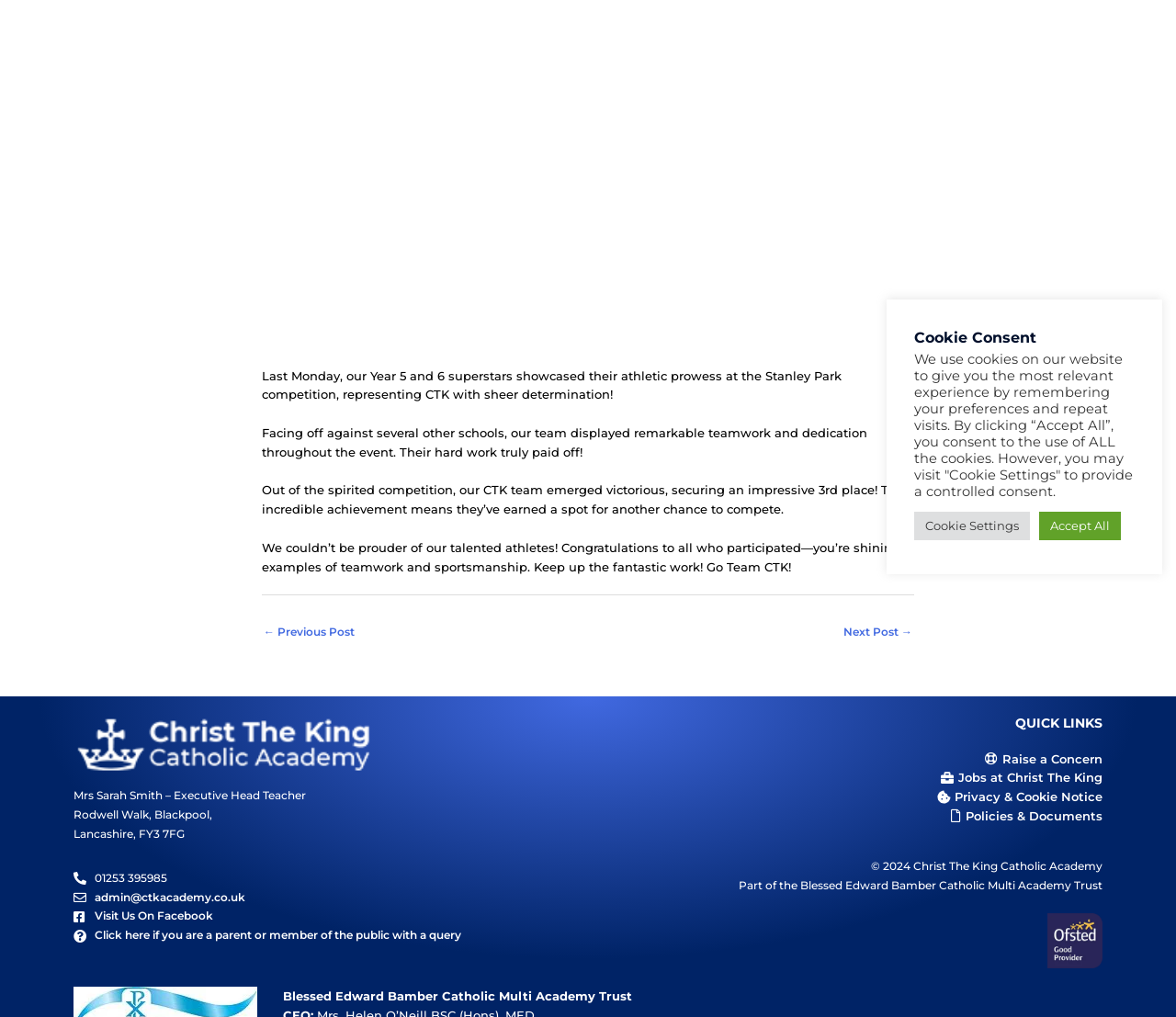Given the webpage screenshot, identify the bounding box of the UI element that matches this description: "admin@ctkacademy.co.uk".

[0.062, 0.873, 0.492, 0.892]